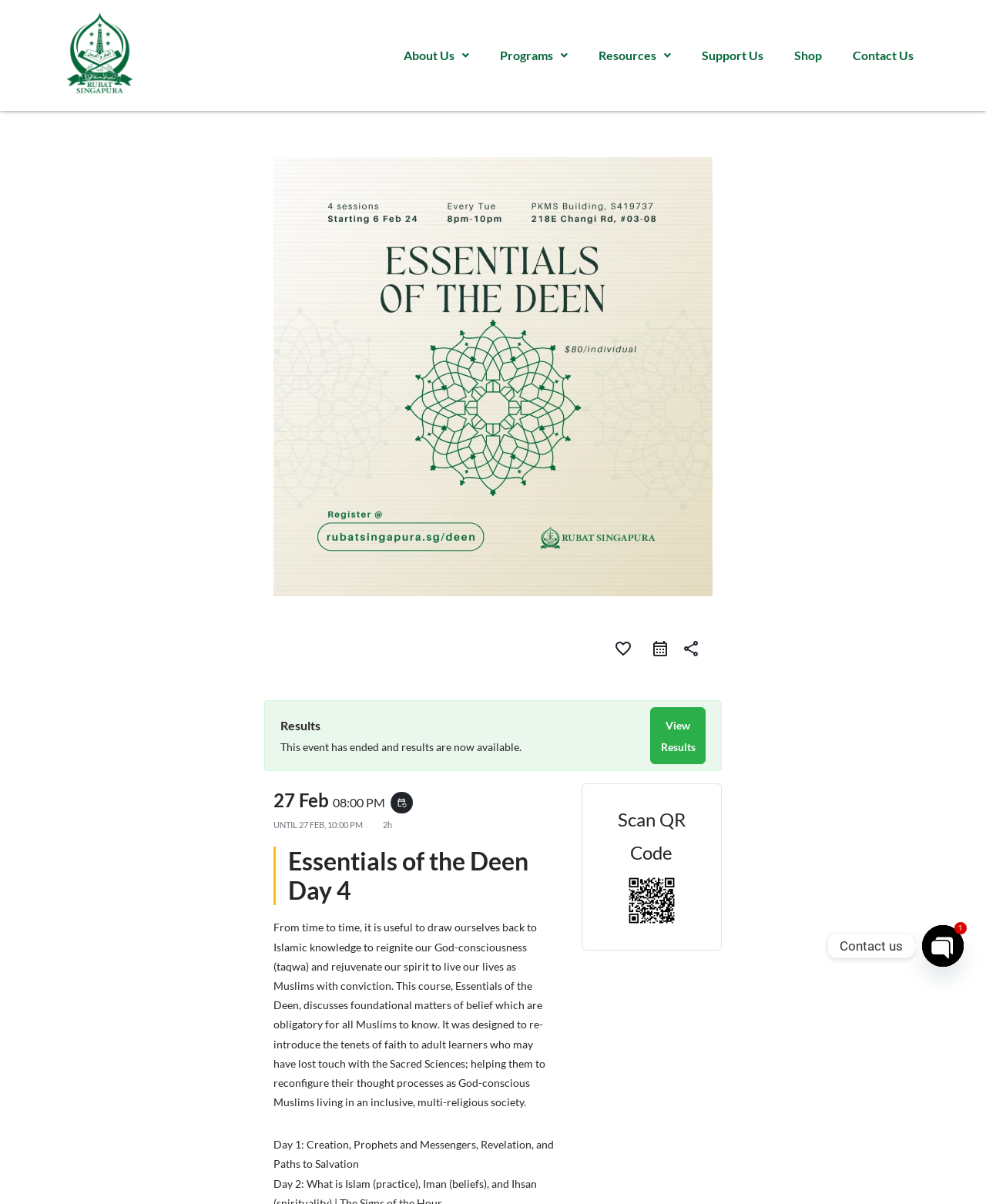Pinpoint the bounding box coordinates of the clickable area necessary to execute the following instruction: "Contact Us". The coordinates should be given as four float numbers between 0 and 1, namely [left, top, right, bottom].

[0.853, 0.031, 0.938, 0.061]